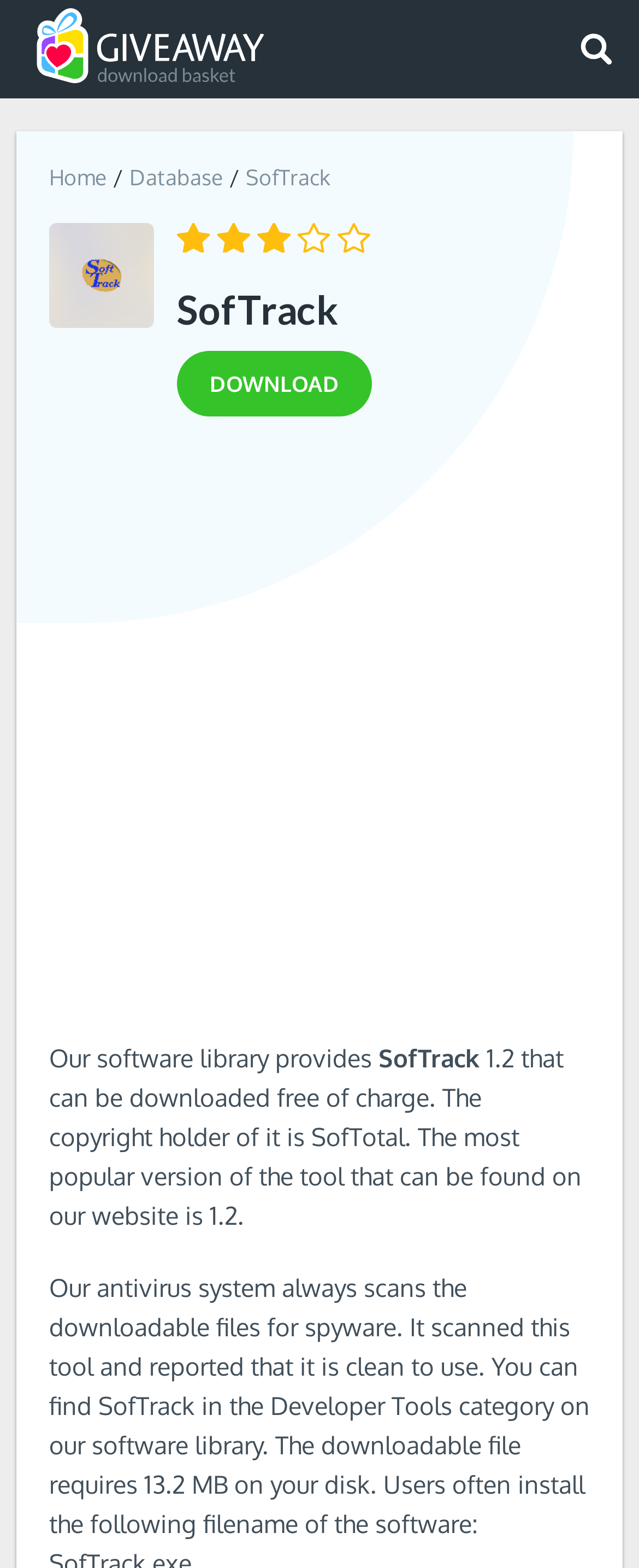Please answer the following question using a single word or phrase: 
What is the version of SofTrack available for download?

1.2